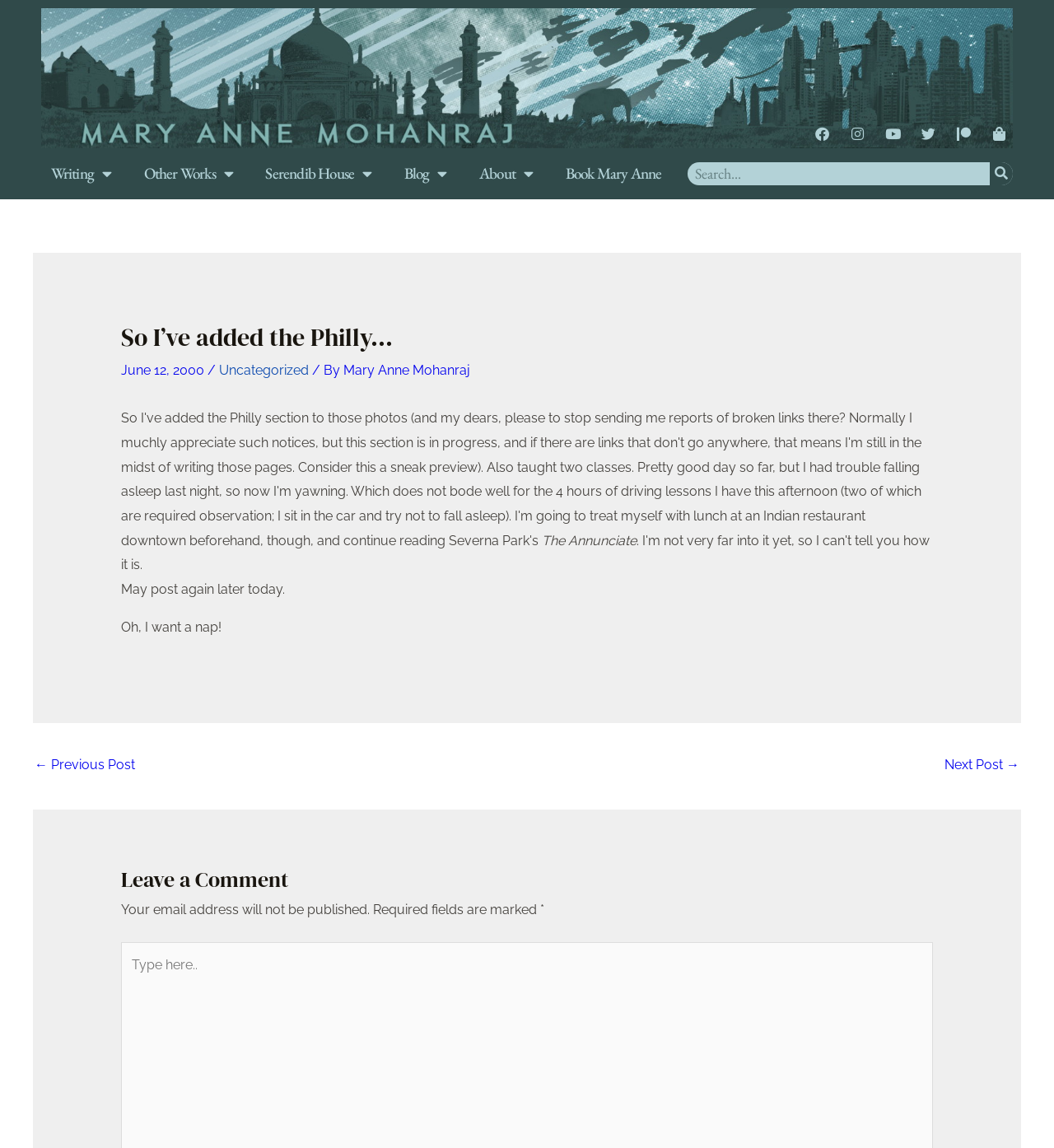Pinpoint the bounding box coordinates of the element that must be clicked to accomplish the following instruction: "Leave a comment". The coordinates should be in the format of four float numbers between 0 and 1, i.e., [left, top, right, bottom].

[0.114, 0.823, 0.144, 0.858]